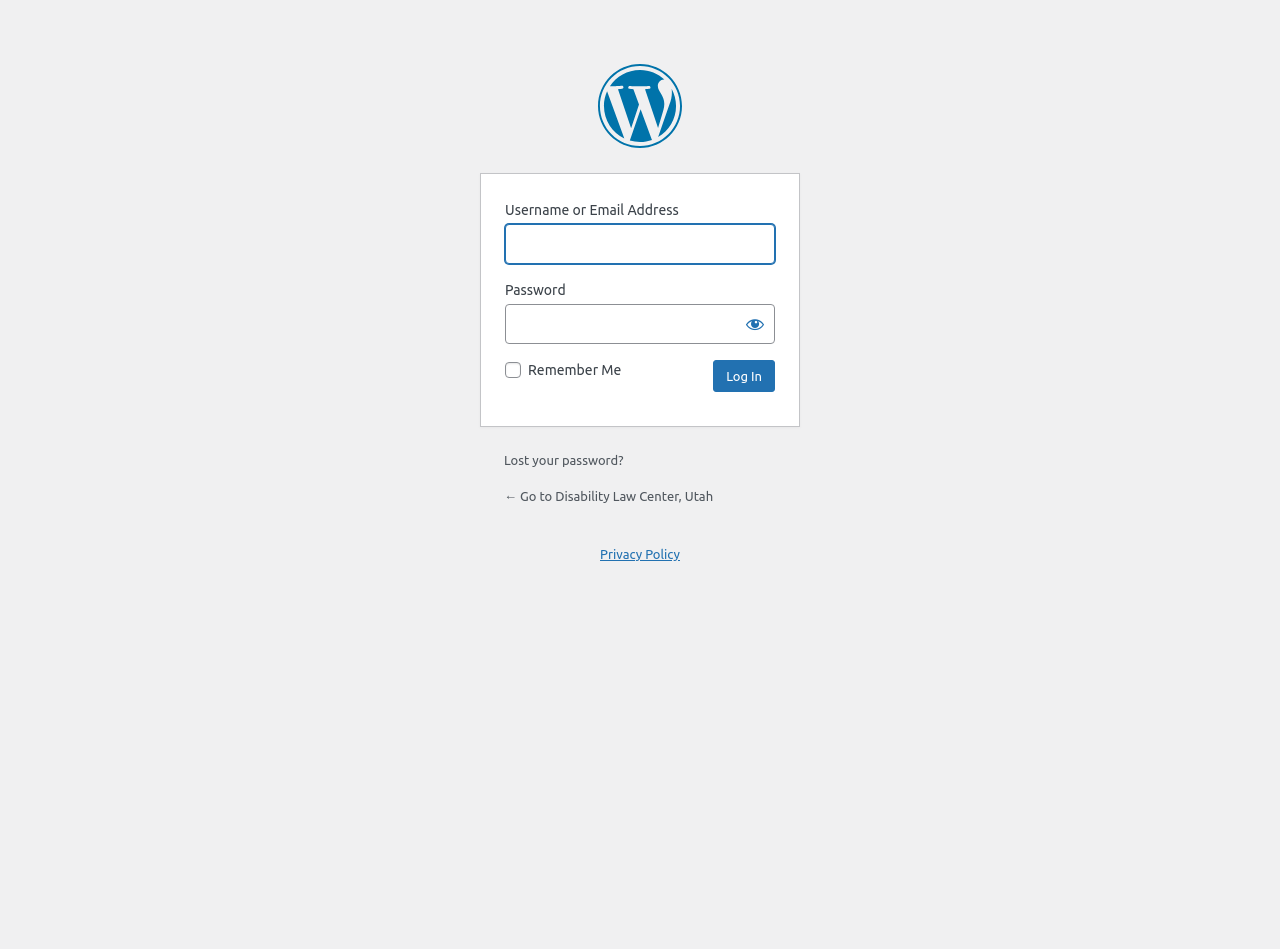Answer the following query with a single word or phrase:
How many links are available on this webpage?

4